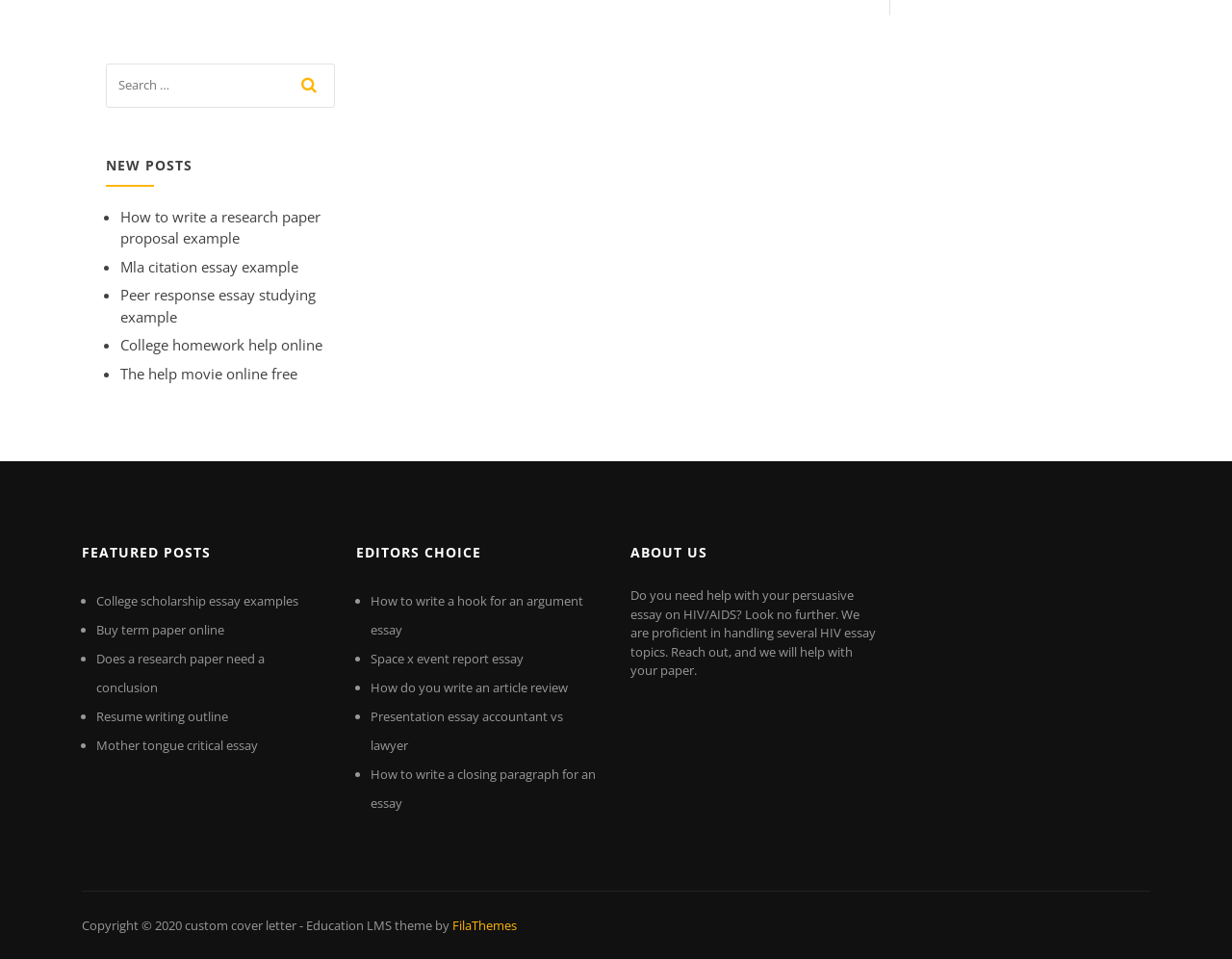Please give a concise answer to this question using a single word or phrase: 
What type of posts are featured under 'NEW POSTS'?

Research paper proposals and essays